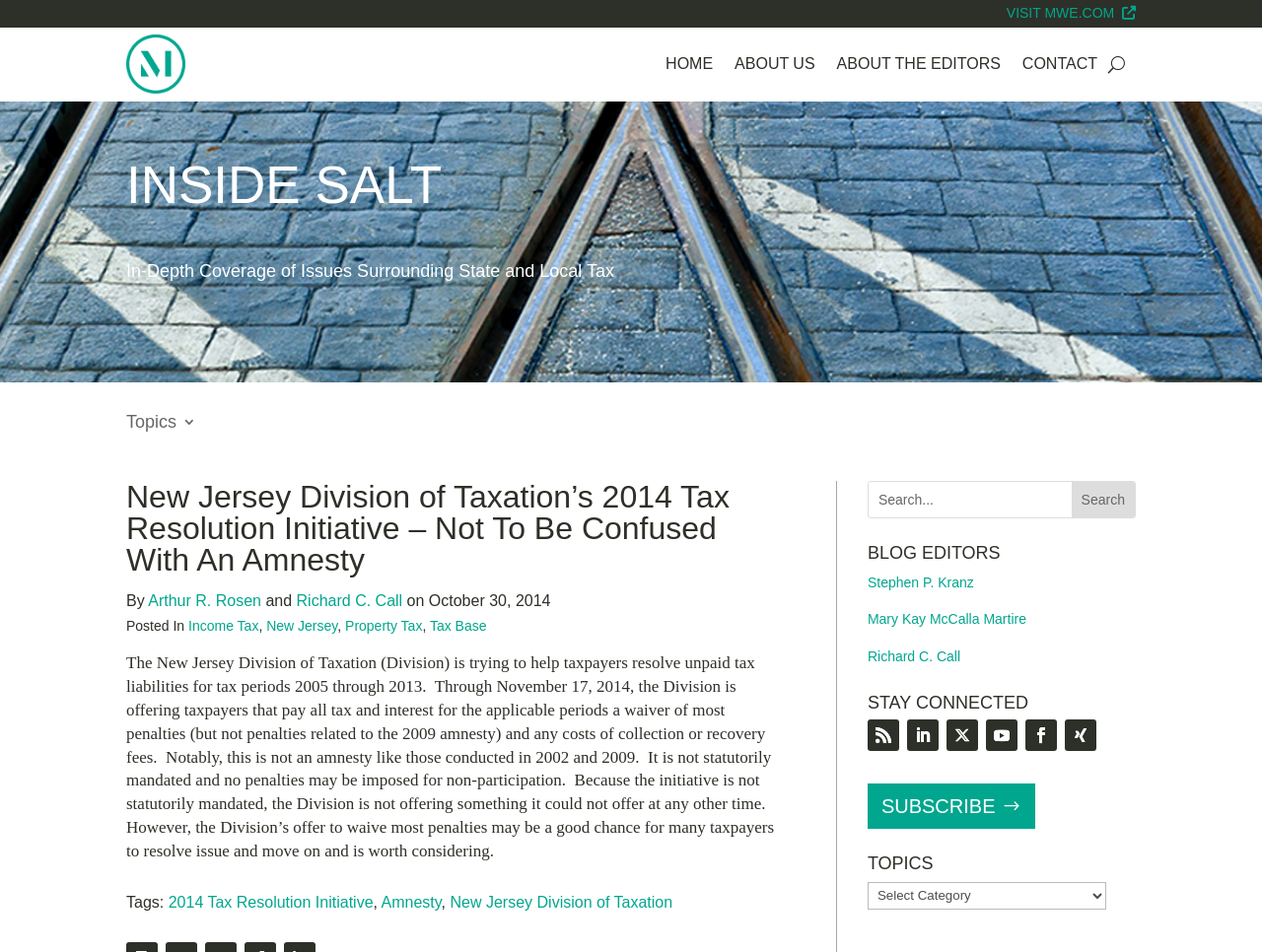Could you determine the bounding box coordinates of the clickable element to complete the instruction: "Read about the 2014 Tax Resolution Initiative"? Provide the coordinates as four float numbers between 0 and 1, i.e., [left, top, right, bottom].

[0.133, 0.939, 0.296, 0.956]